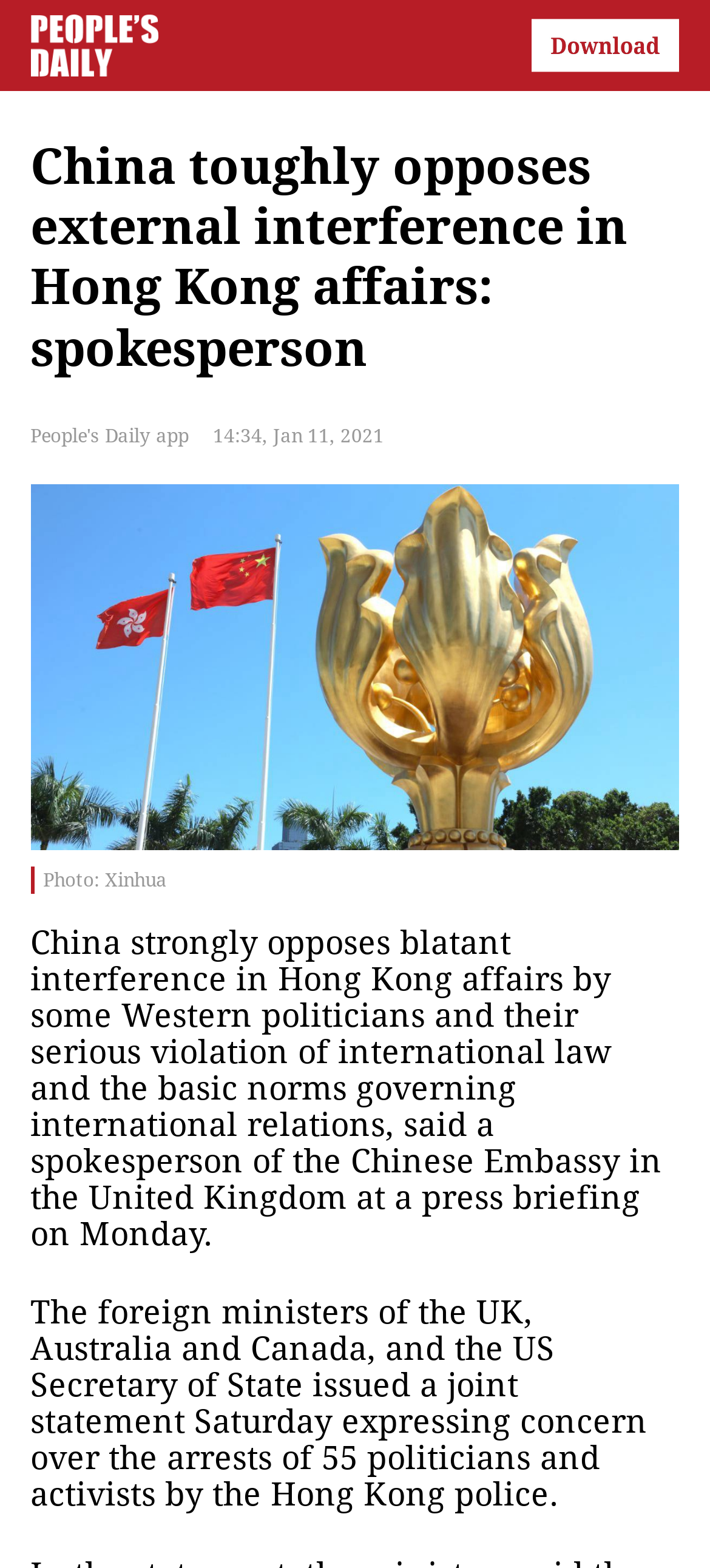Please answer the following question using a single word or phrase: How many politicians and activists were arrested by the Hong Kong police?

55